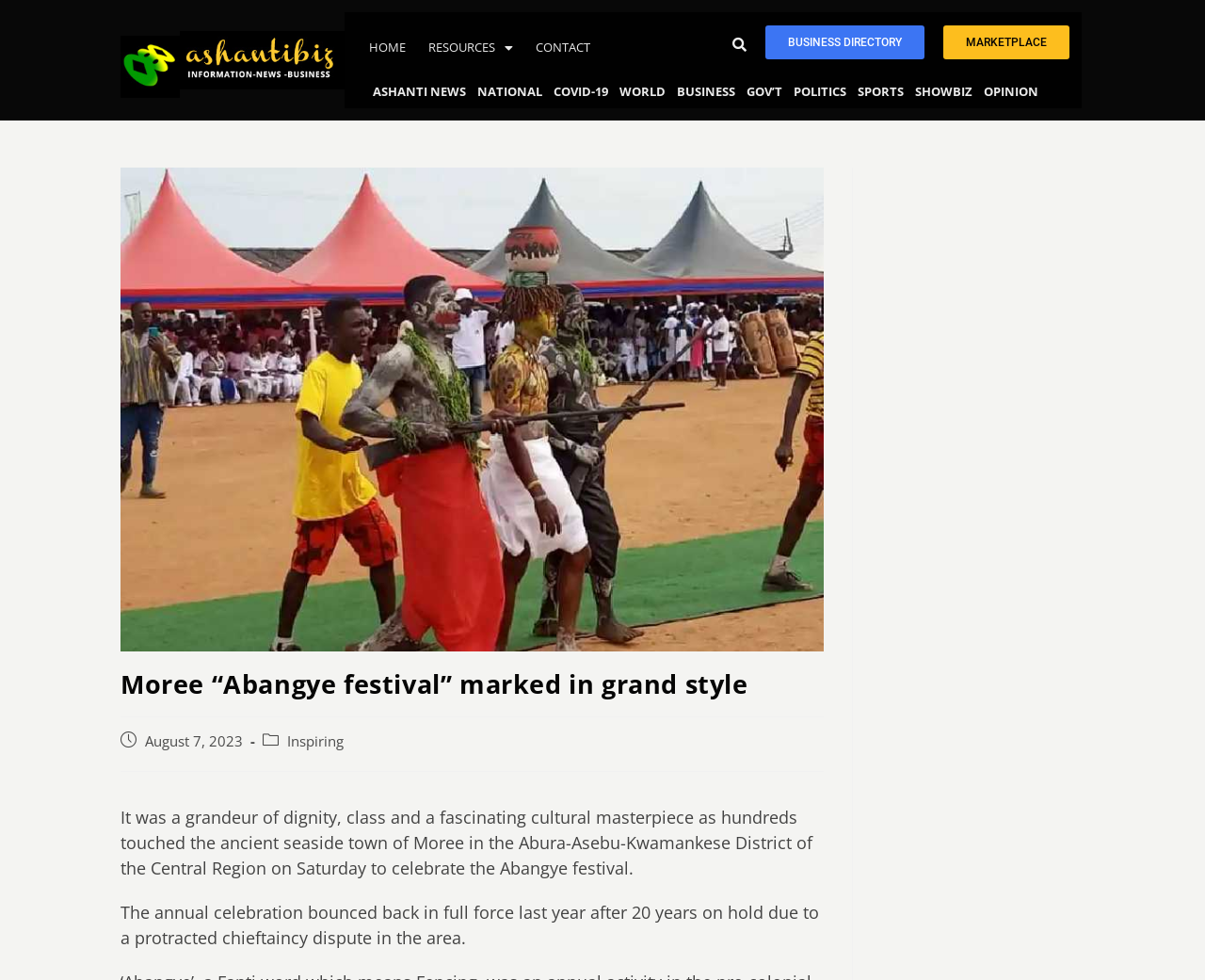Pinpoint the bounding box coordinates of the clickable element needed to complete the instruction: "Click on HOME". The coordinates should be provided as four float numbers between 0 and 1: [left, top, right, bottom].

[0.297, 0.026, 0.346, 0.071]